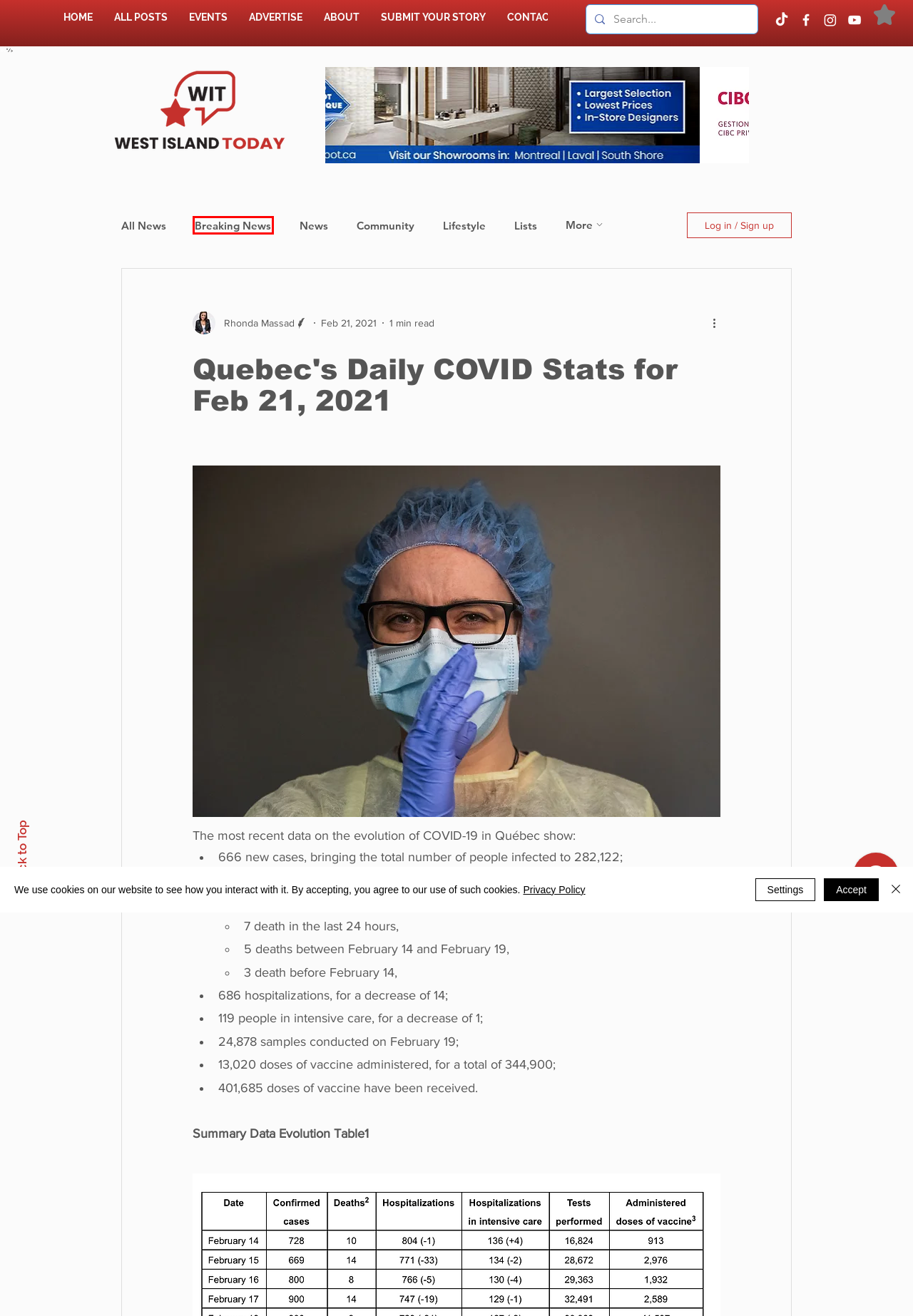You are looking at a webpage screenshot with a red bounding box around an element. Pick the description that best matches the new webpage after interacting with the element in the red bounding box. The possible descriptions are:
A. Community
B. Events | West island News
C. News
D. Breaking News
E. News  | West Island News
F. Submit your story | West Island News
G. Advertise | West Island News
H. West Island News | The Latest News, Community, Events, Politics & Highlights

D